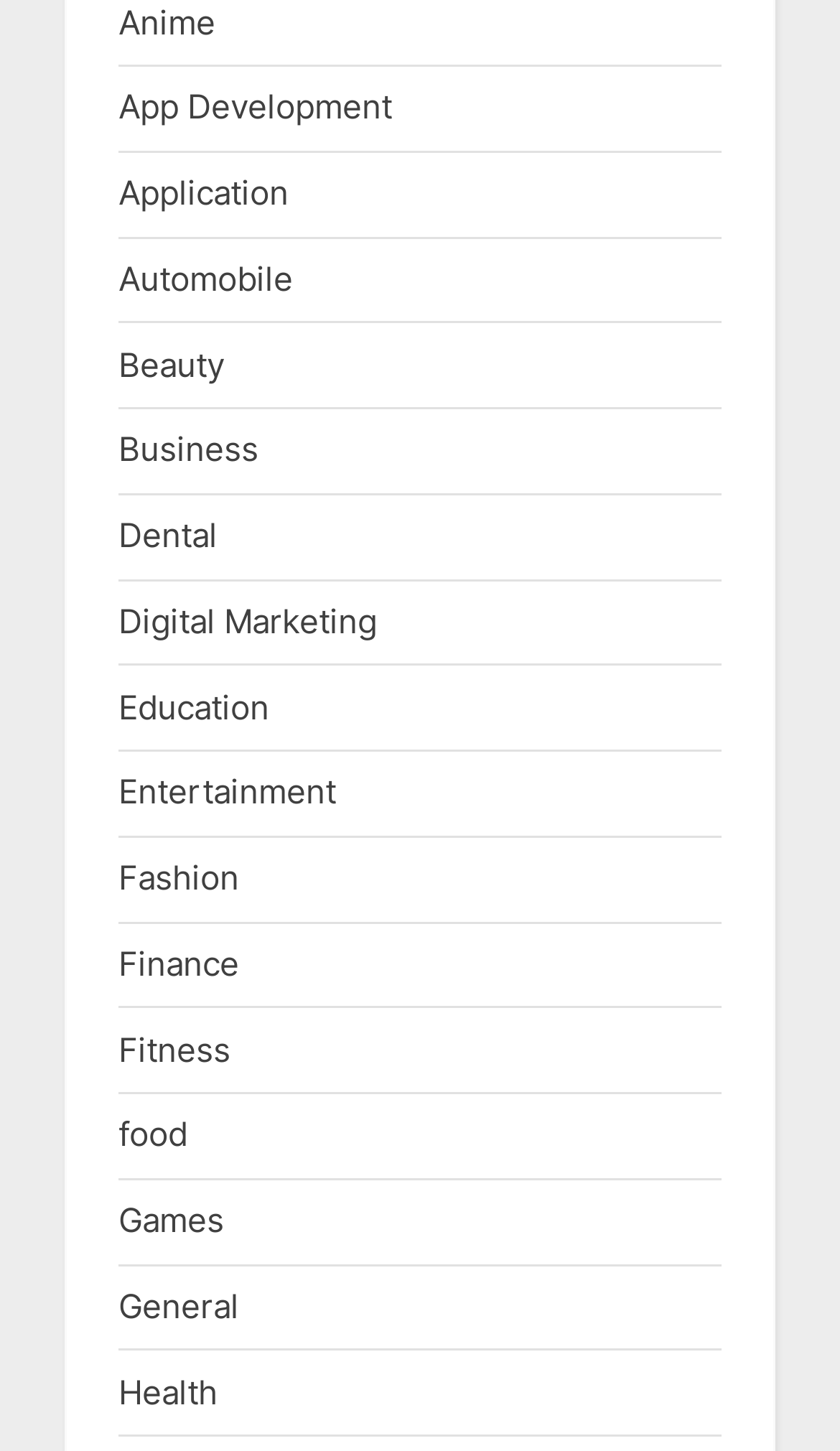Please determine the bounding box coordinates of the element's region to click in order to carry out the following instruction: "Check Health". The coordinates should be four float numbers between 0 and 1, i.e., [left, top, right, bottom].

[0.141, 0.945, 0.259, 0.973]